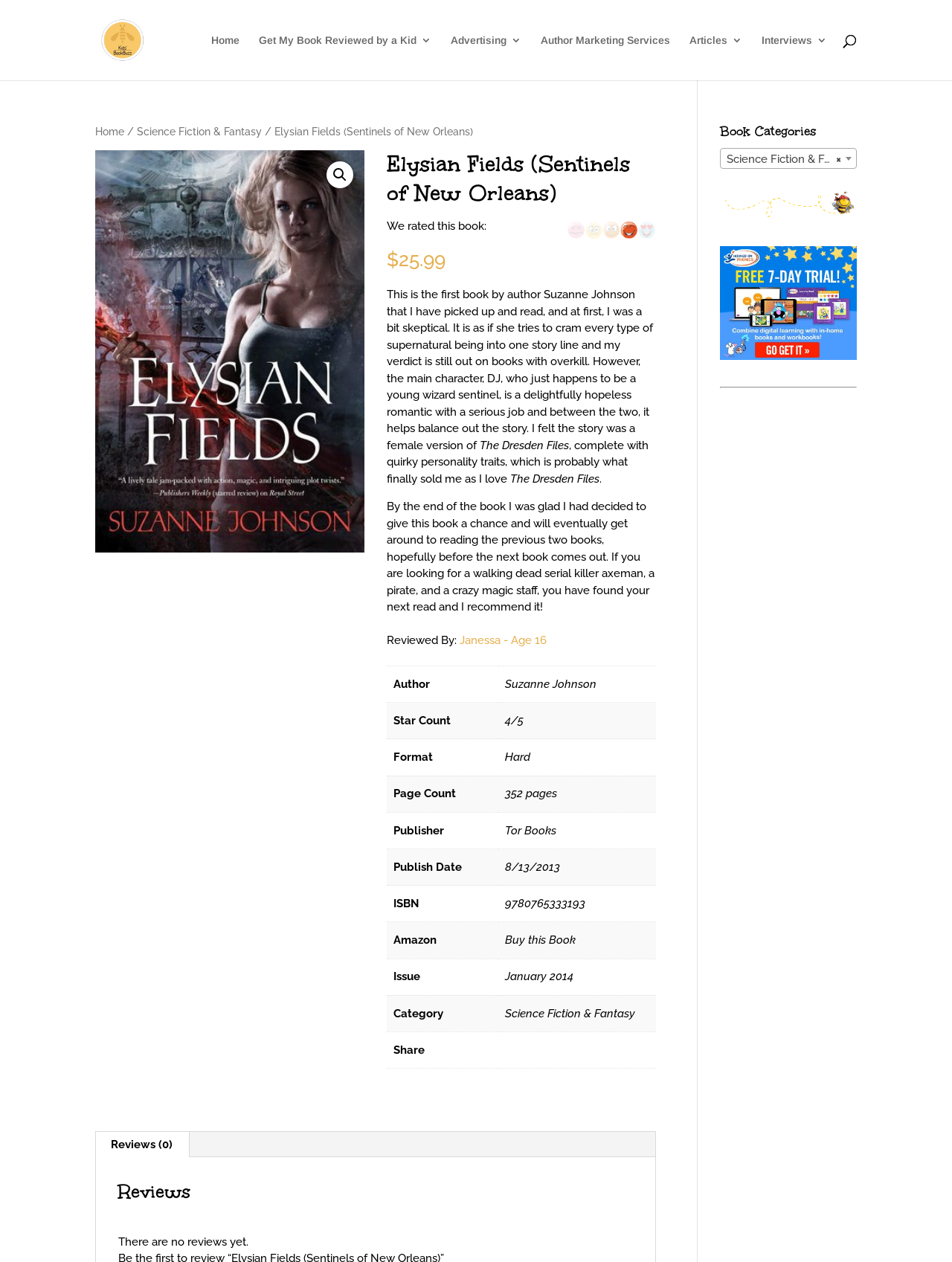Find the bounding box coordinates of the area that needs to be clicked in order to achieve the following instruction: "Search for a book". The coordinates should be specified as four float numbers between 0 and 1, i.e., [left, top, right, bottom].

[0.1, 0.0, 0.9, 0.001]